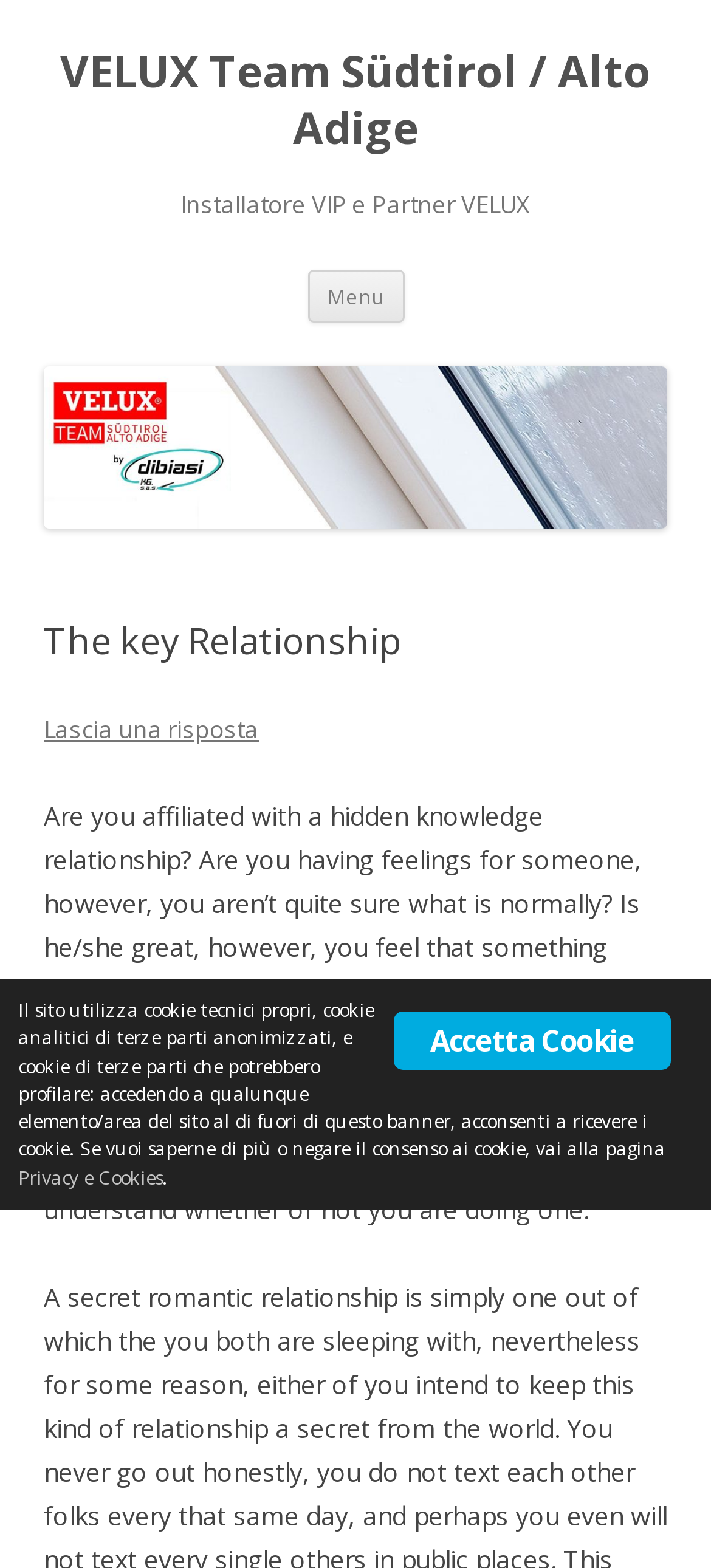Please specify the coordinates of the bounding box for the element that should be clicked to carry out this instruction: "Leave a response". The coordinates must be four float numbers between 0 and 1, formatted as [left, top, right, bottom].

[0.062, 0.455, 0.364, 0.476]